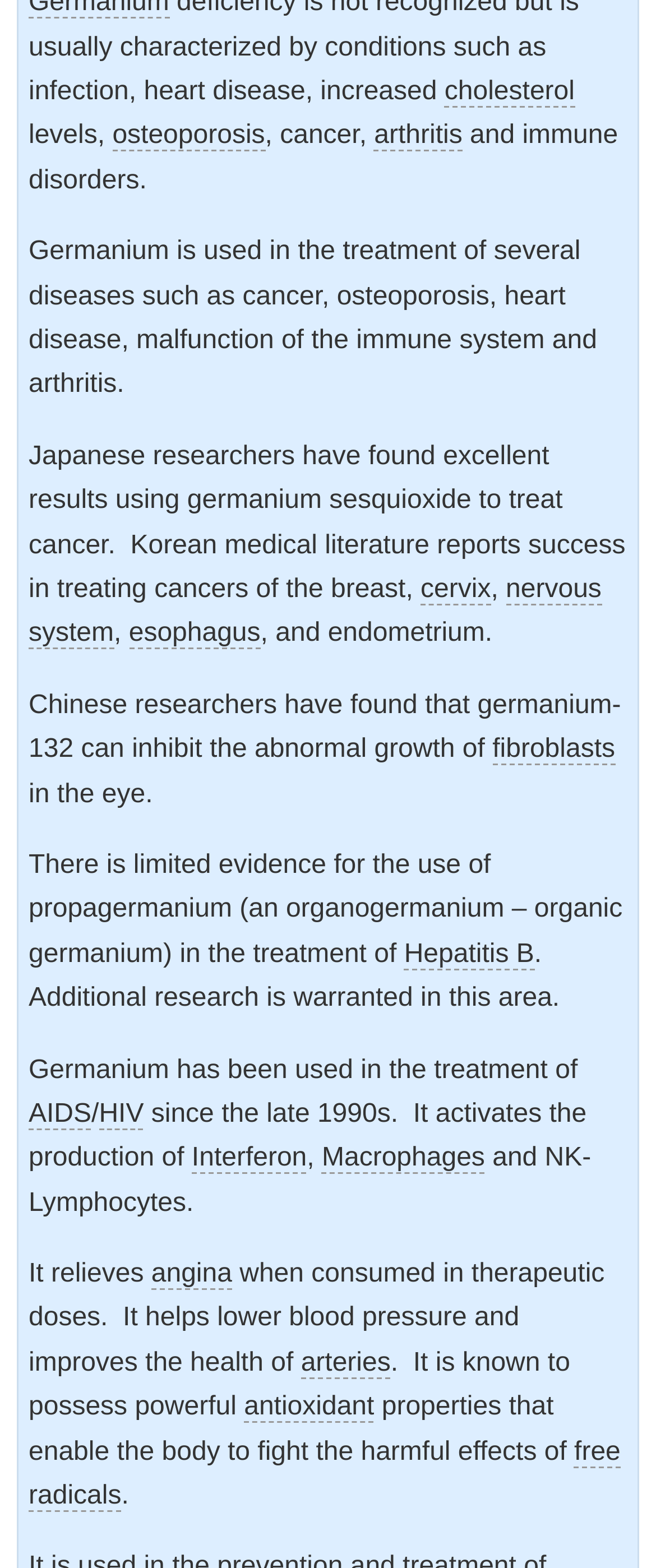What is germanium used to treat?
Refer to the screenshot and respond with a concise word or phrase.

cancer, osteoporosis, heart disease